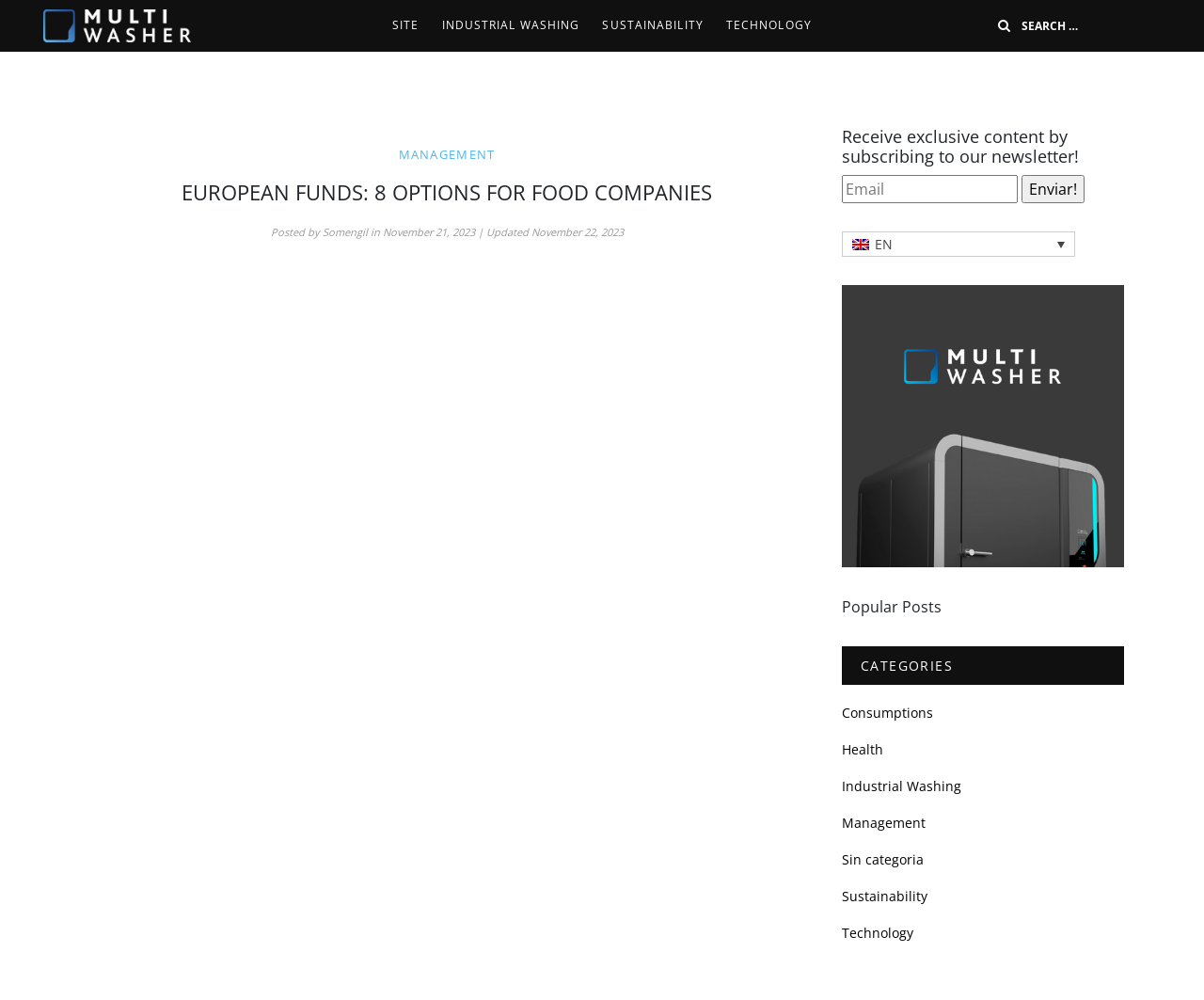Identify the bounding box coordinates of the HTML element based on this description: "Management".

[0.699, 0.814, 0.769, 0.832]